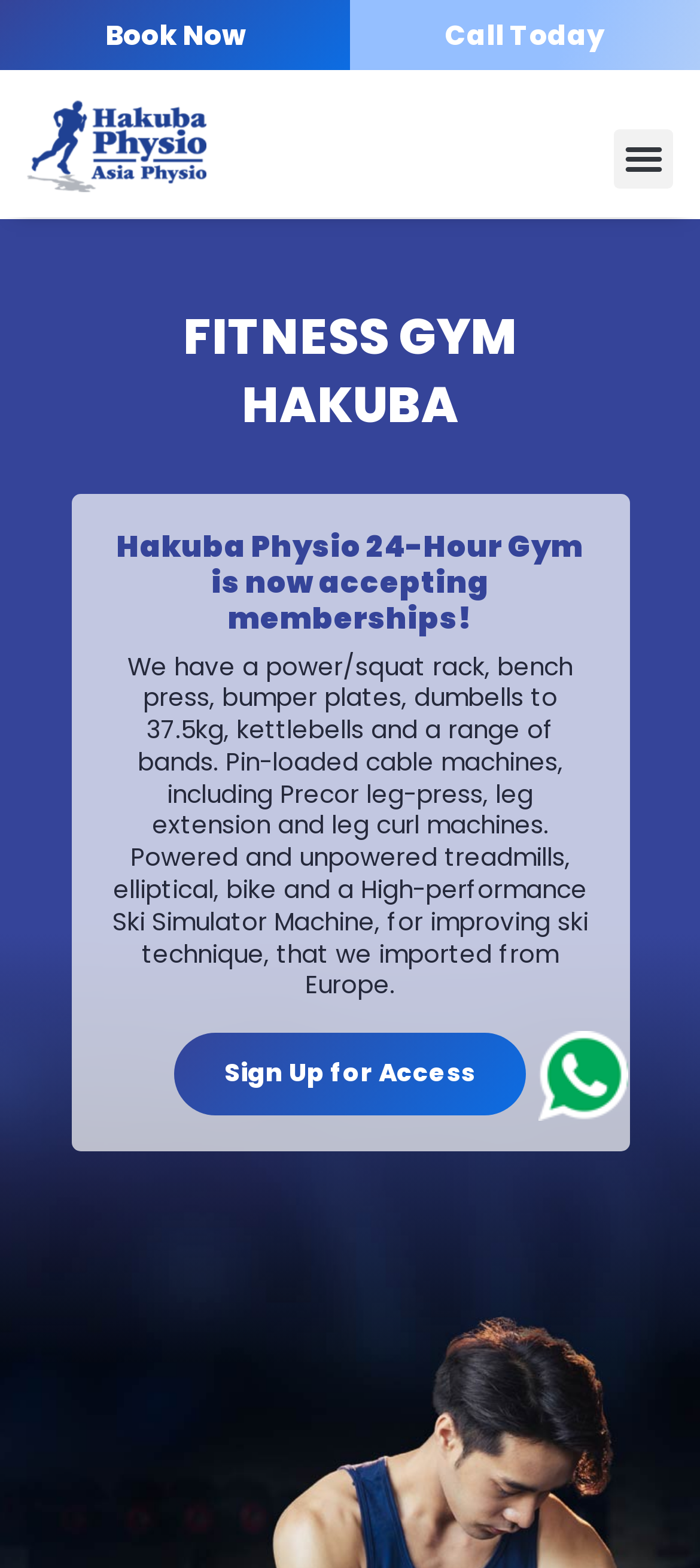Offer an in-depth caption of the entire webpage.

The webpage is about a fitness gym, Hakuba Physio, with a prominent heading "FITNESS GYM HAKUBA" at the top center of the page. Below the heading, there is a brief introduction to the gym, stating that it is a 24-hour gym now accepting memberships. 

To the left of the heading, there are two links, "Book Now" and "Call Today", positioned at the top of the page. On the right side of the heading, there is a button labeled "Menu Toggle". 

Further down the page, there is a detailed description of the gym's equipment, including power racks, bench presses, dumbbells, and various cardio machines. This text is positioned below the introduction and takes up a significant portion of the page. 

At the bottom right of the page, there is a link "Sign Up for Access" and another link with no text above it. There is also a link with no text at the top left of the page.